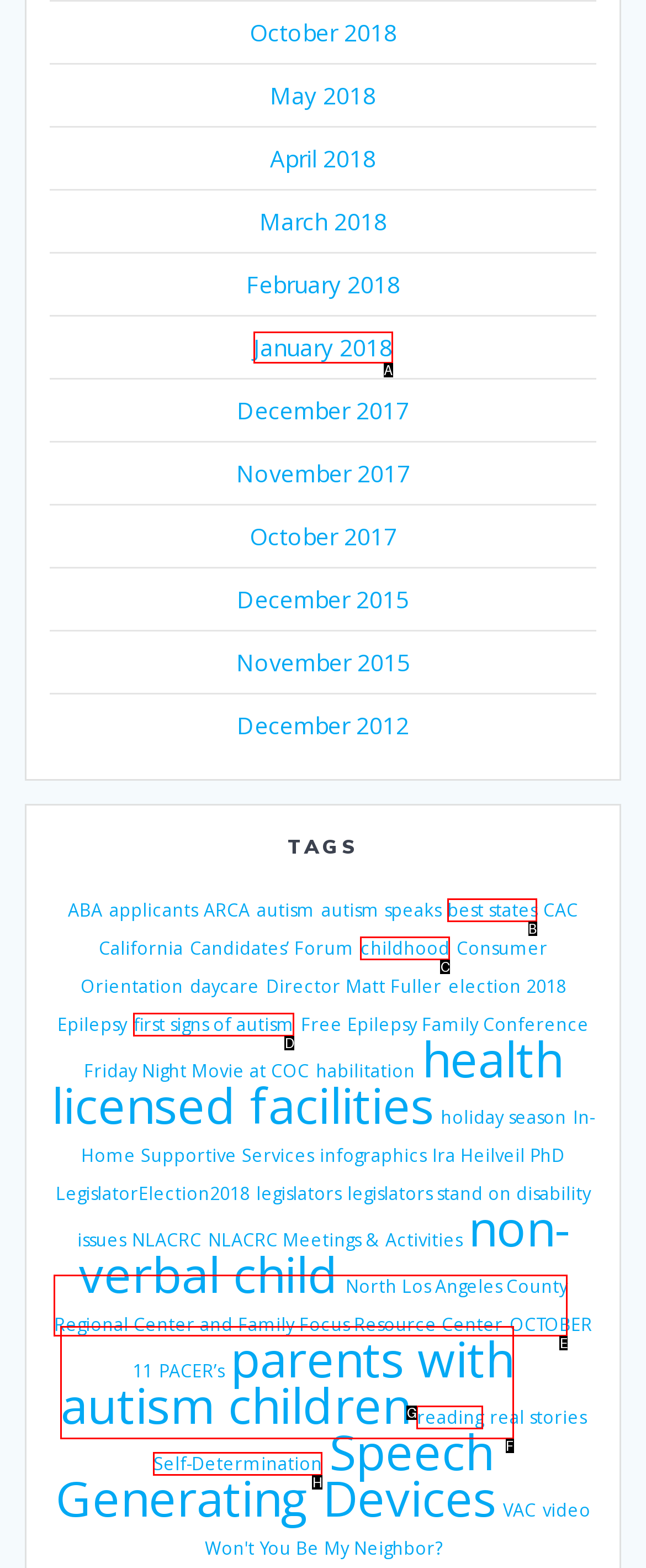Find the HTML element that matches the description: childhood
Respond with the corresponding letter from the choices provided.

C